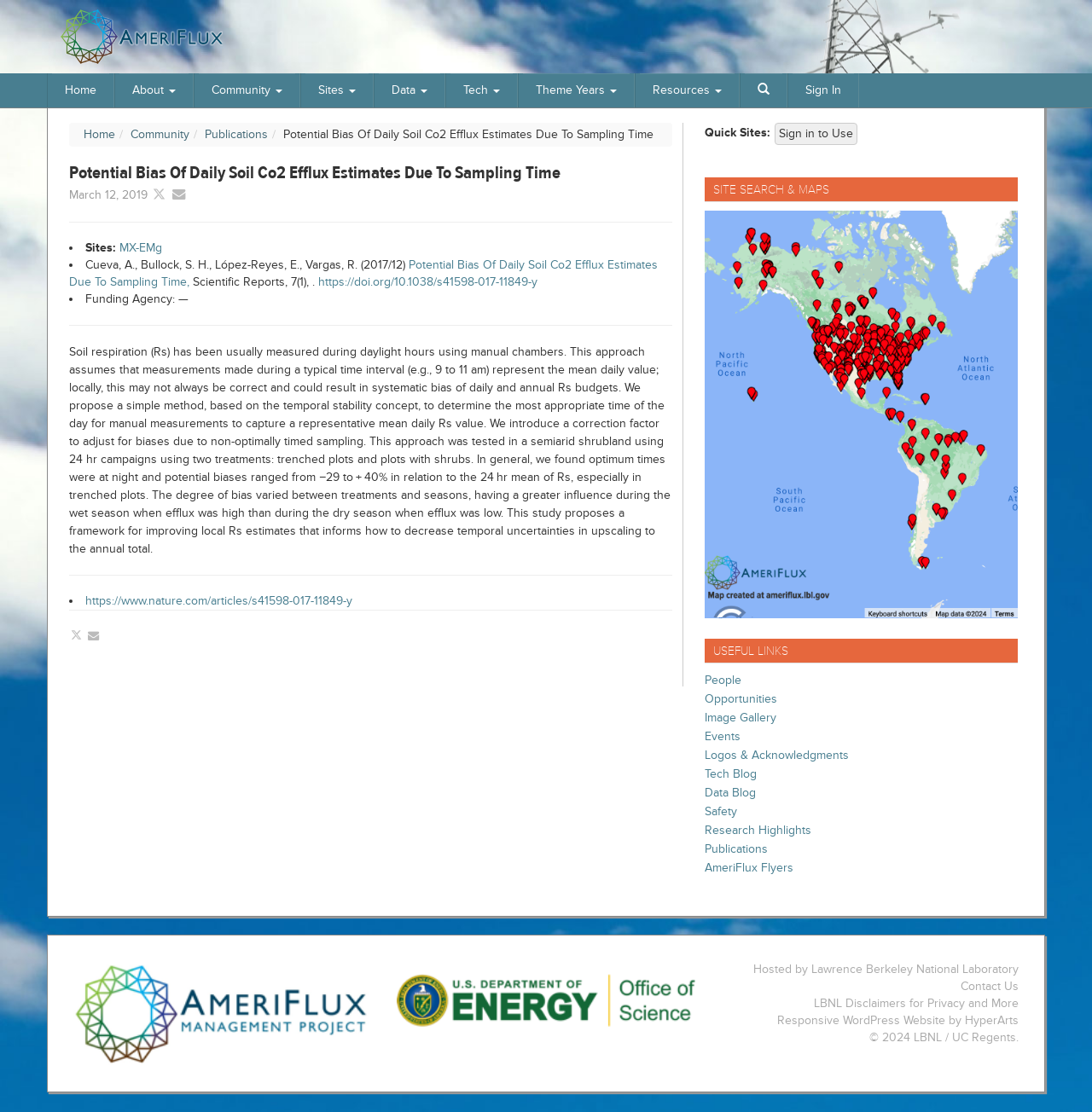From the webpage screenshot, predict the bounding box coordinates (top-left x, top-left y, bottom-right x, bottom-right y) for the UI element described here: Contact Us

[0.88, 0.881, 0.933, 0.894]